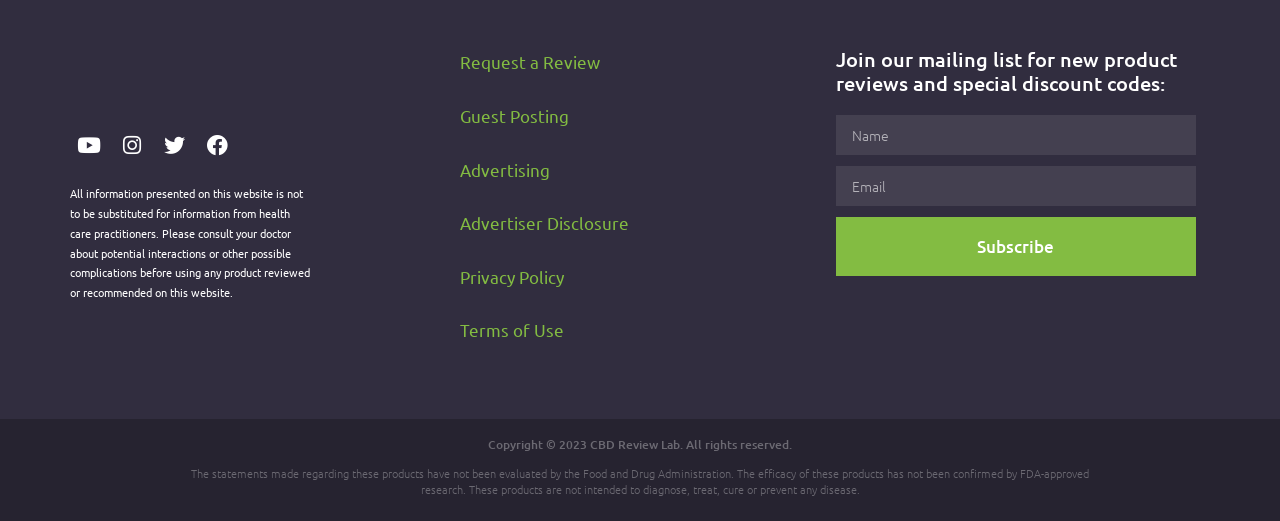Answer the question in a single word or phrase:
What social media platforms are linked on this website?

Youtube, Instagram, Twitter, Facebook